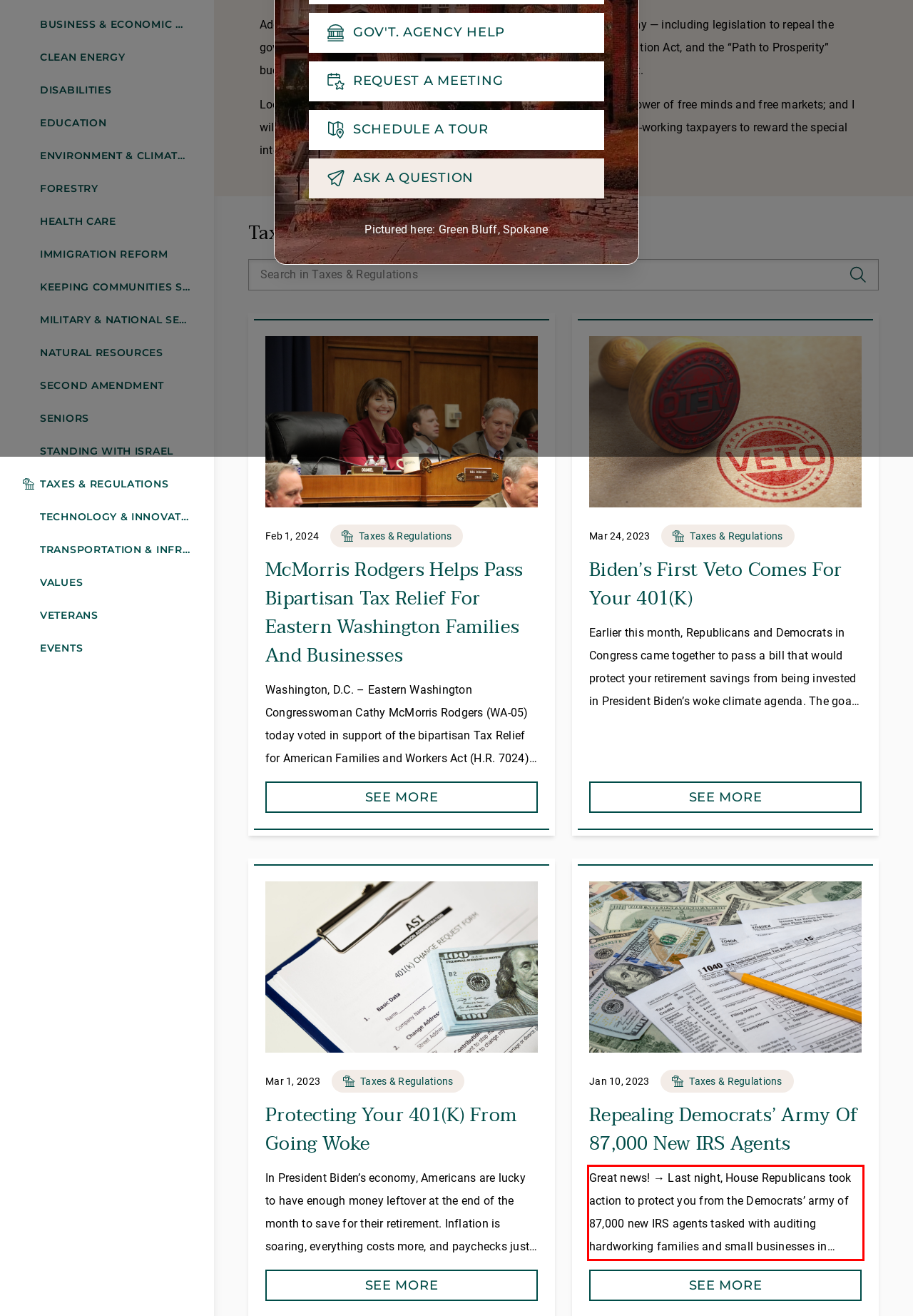By examining the provided screenshot of a webpage, recognize the text within the red bounding box and generate its text content.

Great news! → Last night, House Republicans took action to protect you from the Democrats’ army of 87,000 new IRS agents tasked with auditing hardworking families and small businesses in Eastern Washington. This is a promise we made to the American people, and we delivered. At a time when the price of everything from gas […]